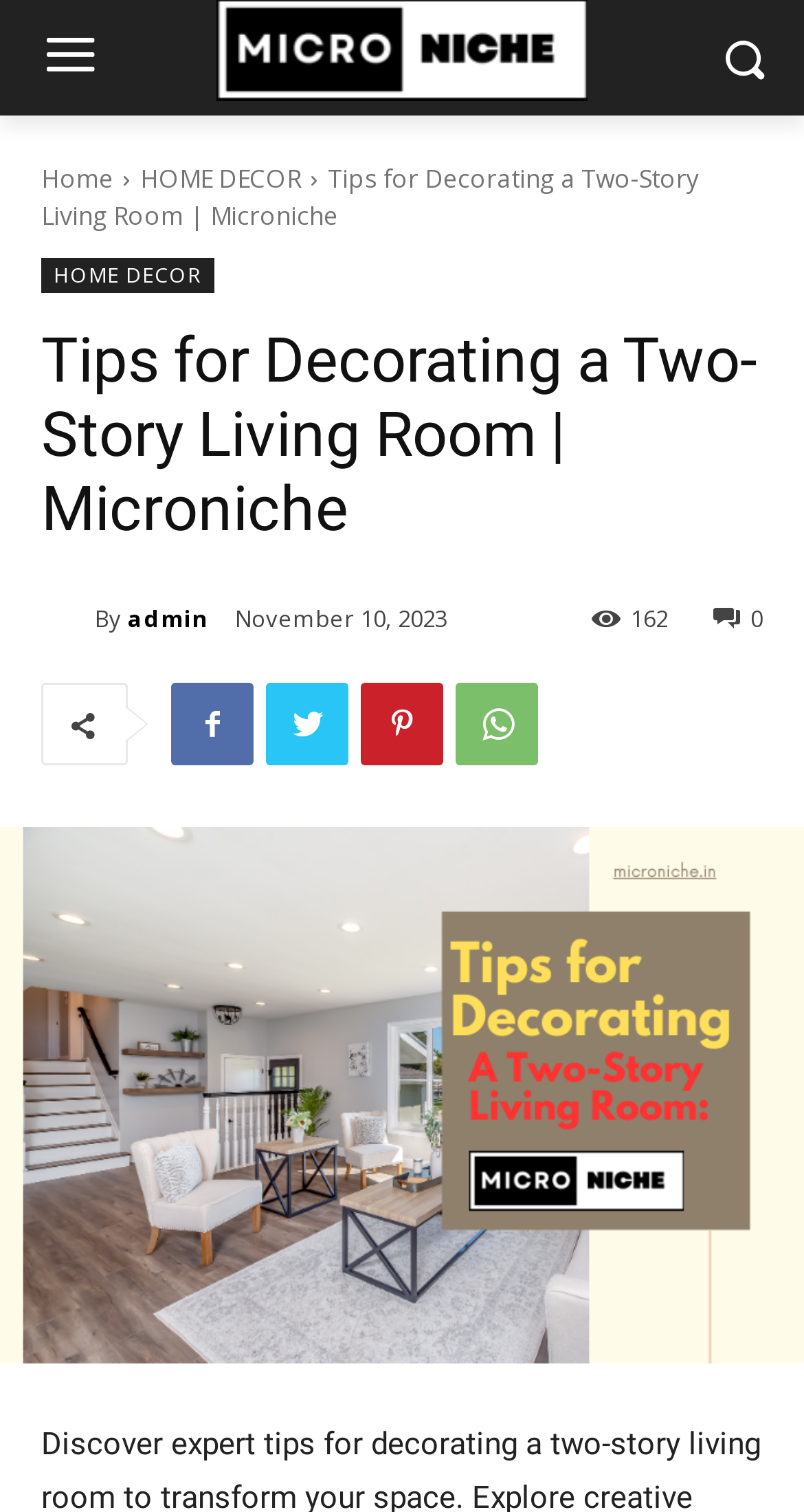Identify the bounding box coordinates necessary to click and complete the given instruction: "view home decor page".

[0.174, 0.106, 0.374, 0.13]